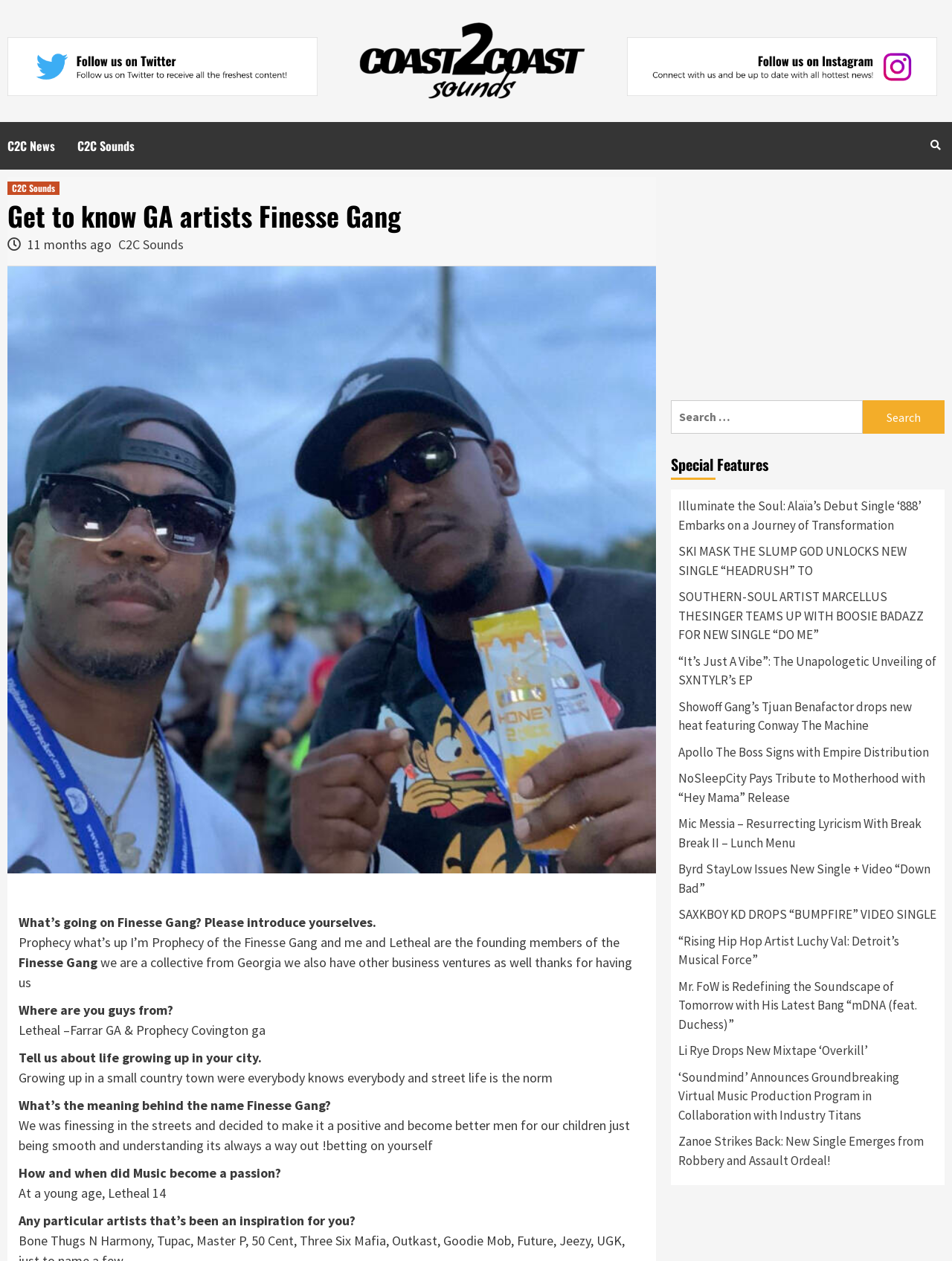Identify the bounding box coordinates of the clickable region to carry out the given instruction: "Understand the importance of citation".

None